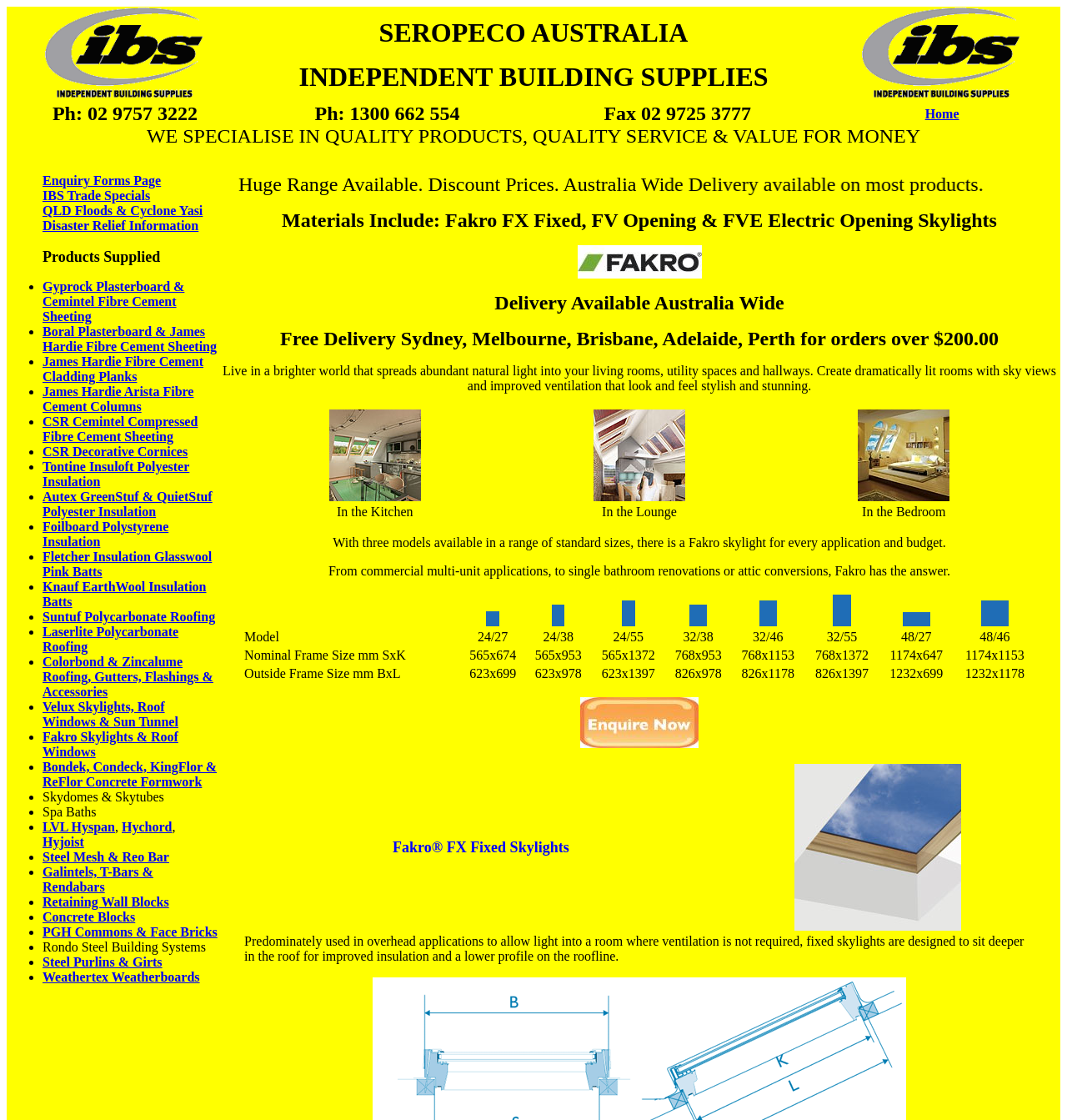Identify the bounding box coordinates for the region of the element that should be clicked to carry out the instruction: "click the 'NEXT' button". The bounding box coordinates should be four float numbers between 0 and 1, i.e., [left, top, right, bottom].

None